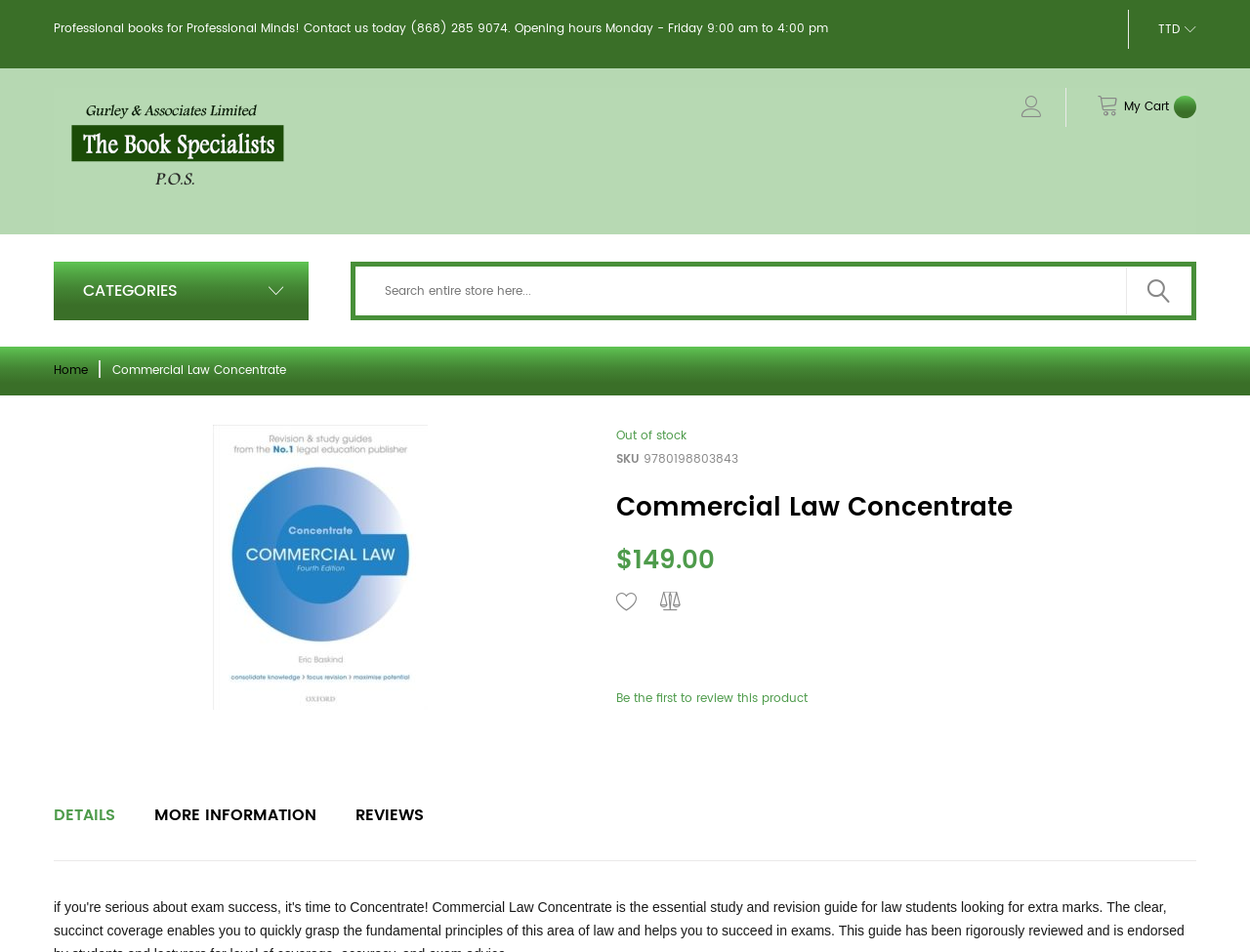Describe all the key features and sections of the webpage thoroughly.

This webpage is about a product called "Commercial Law Concentrate", which is a study and revision guide for law students. At the top of the page, there is a header section with a few elements. On the top-left, there is a static text "Professional books for Professional Minds! Contact us today" followed by the contact number "(868) 285 9074" and the opening hours "Monday - Friday 9:00 am to 4:00 pm". On the top-right, there is a "TTD" label, a "My Cart" link, and a button with an icon. Below the header section, there is a navigation menu with a "CATEGORIES" button on the left and a "Home" link on the right.

The main content of the page is focused on the product "Commercial Law Concentrate". There is a large image of the product on the left, taking up about a quarter of the page. On the right of the image, there is a section with the product title "Commercial Law Concentrate" in a heading, followed by the product details such as "Out of stock" availability, "SKU" number "9780198803843", and the price "$149.00". Below the product details, there are three links: two with icons and one to review the product.

At the bottom of the page, there is a combobox and a disabled button on the right, which seems to be related to the product ordering process.